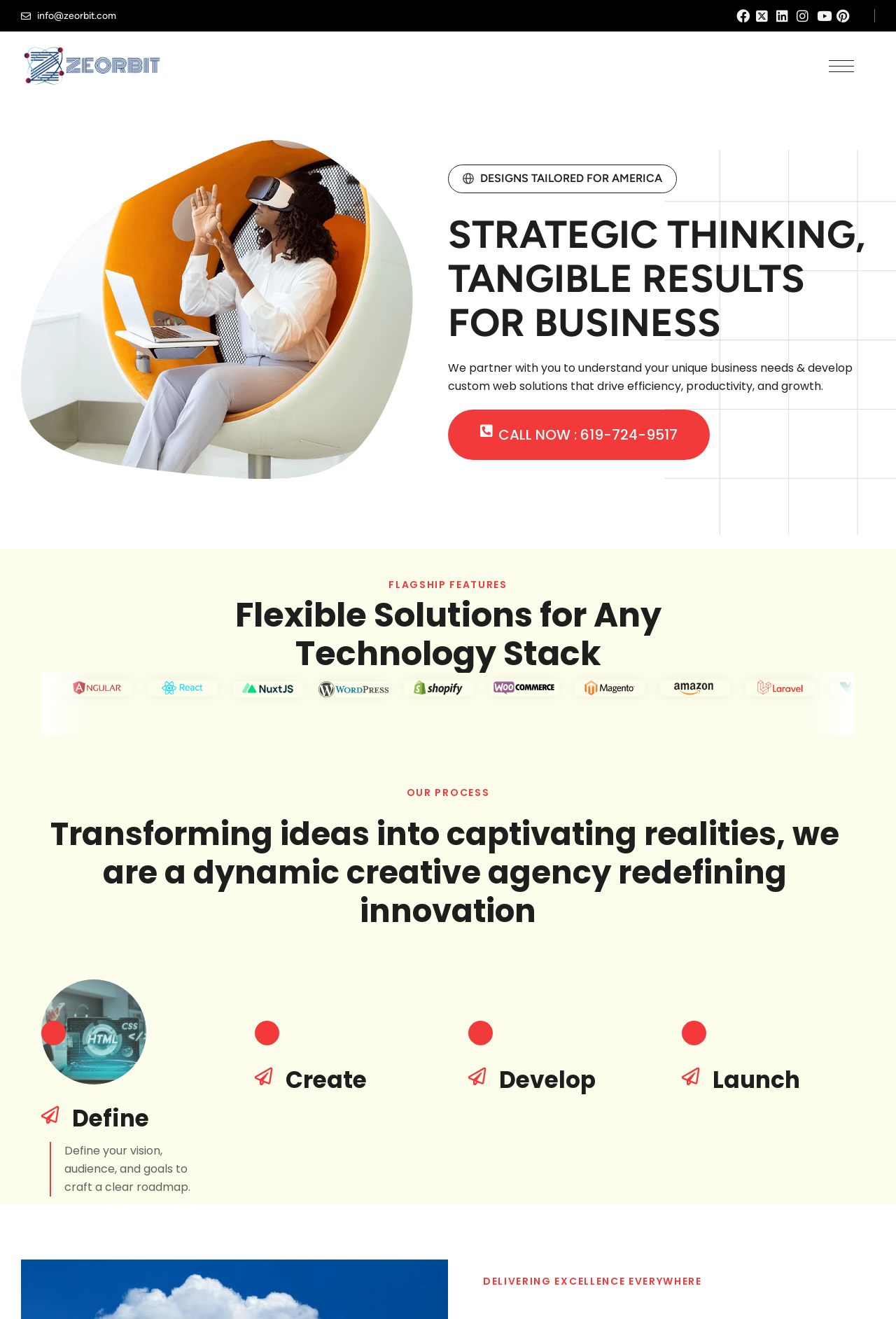Determine the bounding box coordinates for the clickable element to execute this instruction: "Learn more about NuxtJS development". Provide the coordinates as four float numbers between 0 and 1, i.e., [left, top, right, bottom].

[0.141, 0.516, 0.22, 0.528]